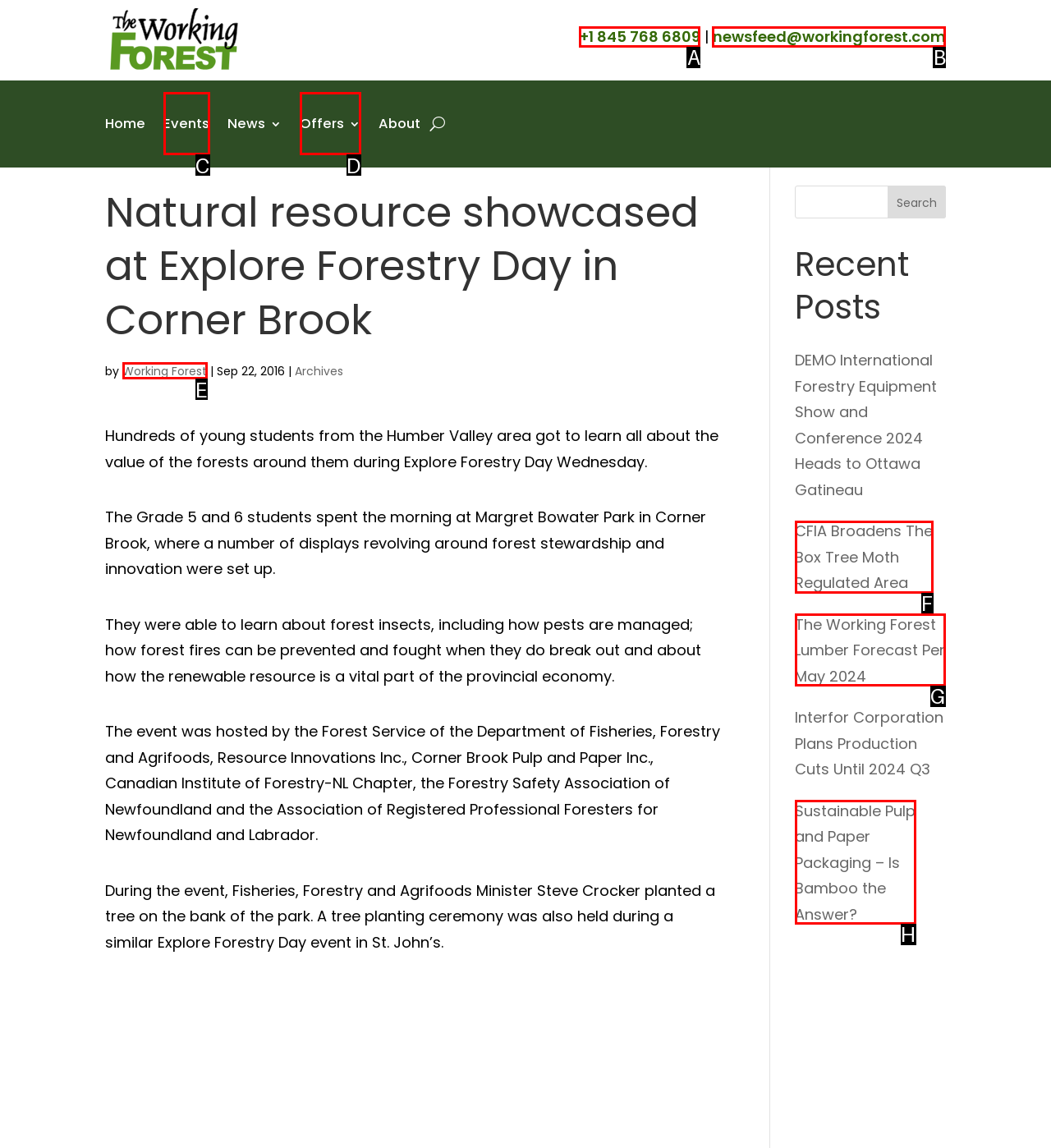Which option corresponds to the following element description: +1 845 768 6809?
Please provide the letter of the correct choice.

A